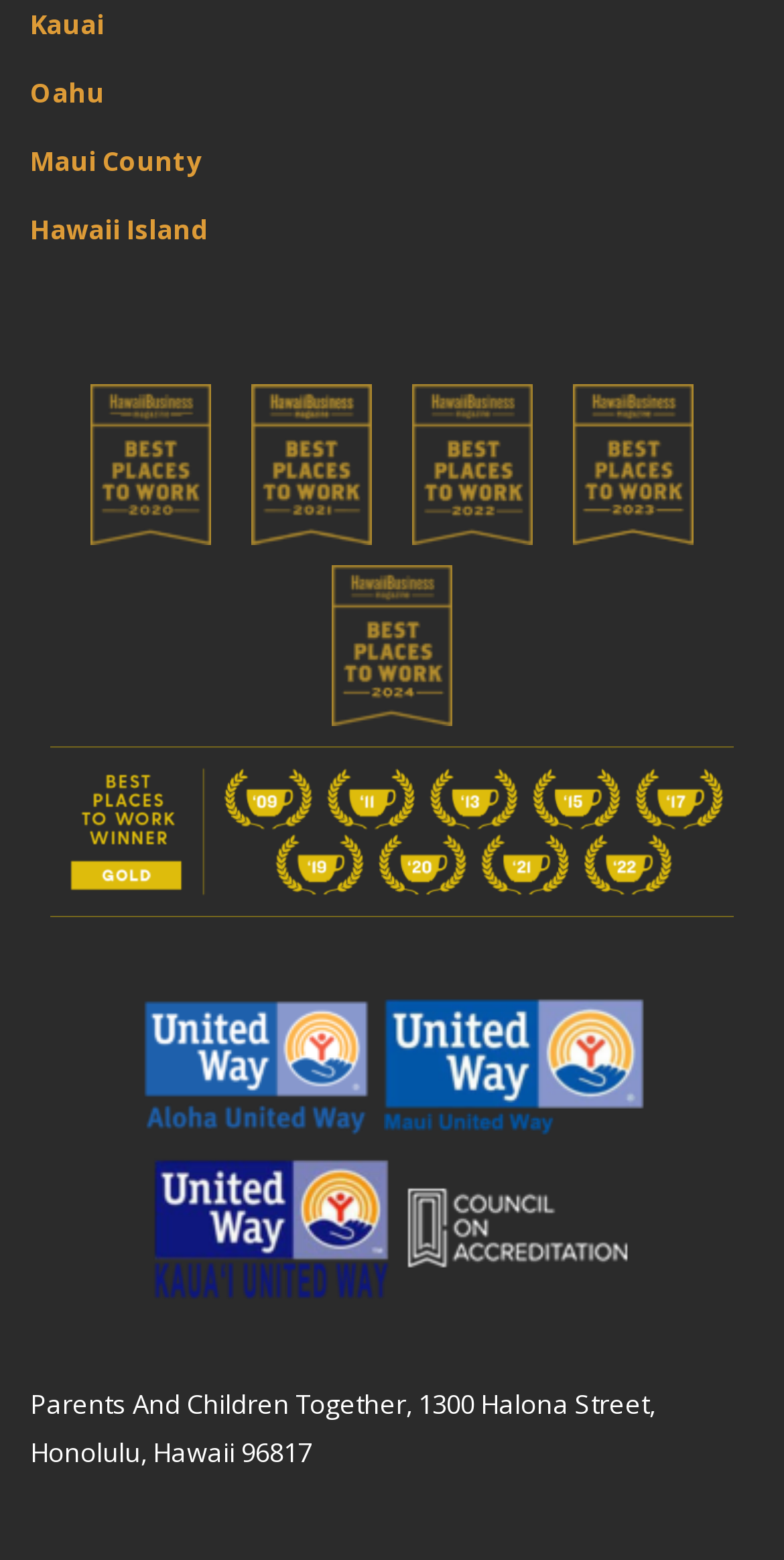What is the vertical position of the link 'Hawaii Island' relative to the link 'Oahu'?
Look at the image and answer the question using a single word or phrase.

Below